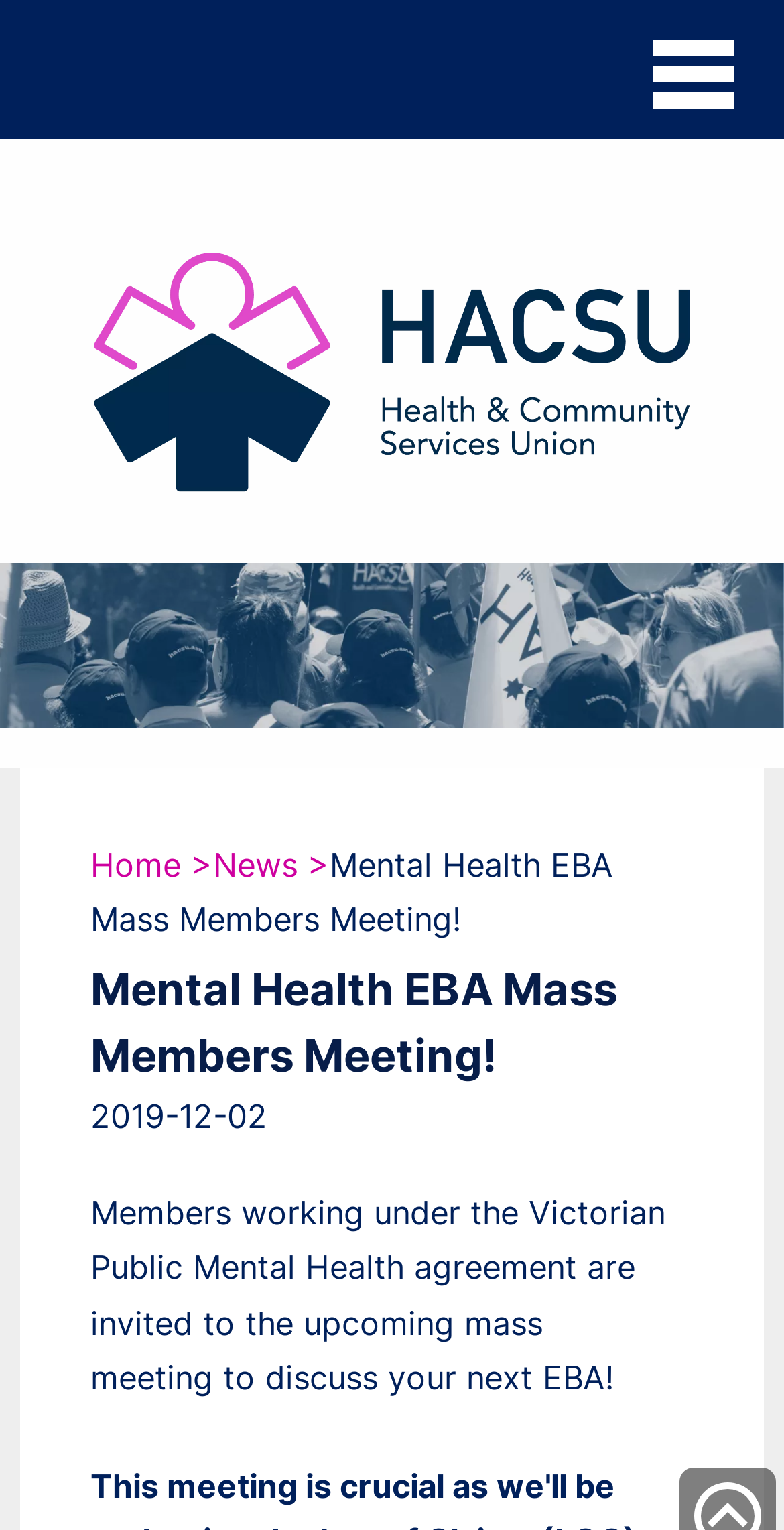Identify the coordinates of the bounding box for the element that must be clicked to accomplish the instruction: "Update your details".

[0.064, 0.36, 0.936, 0.431]